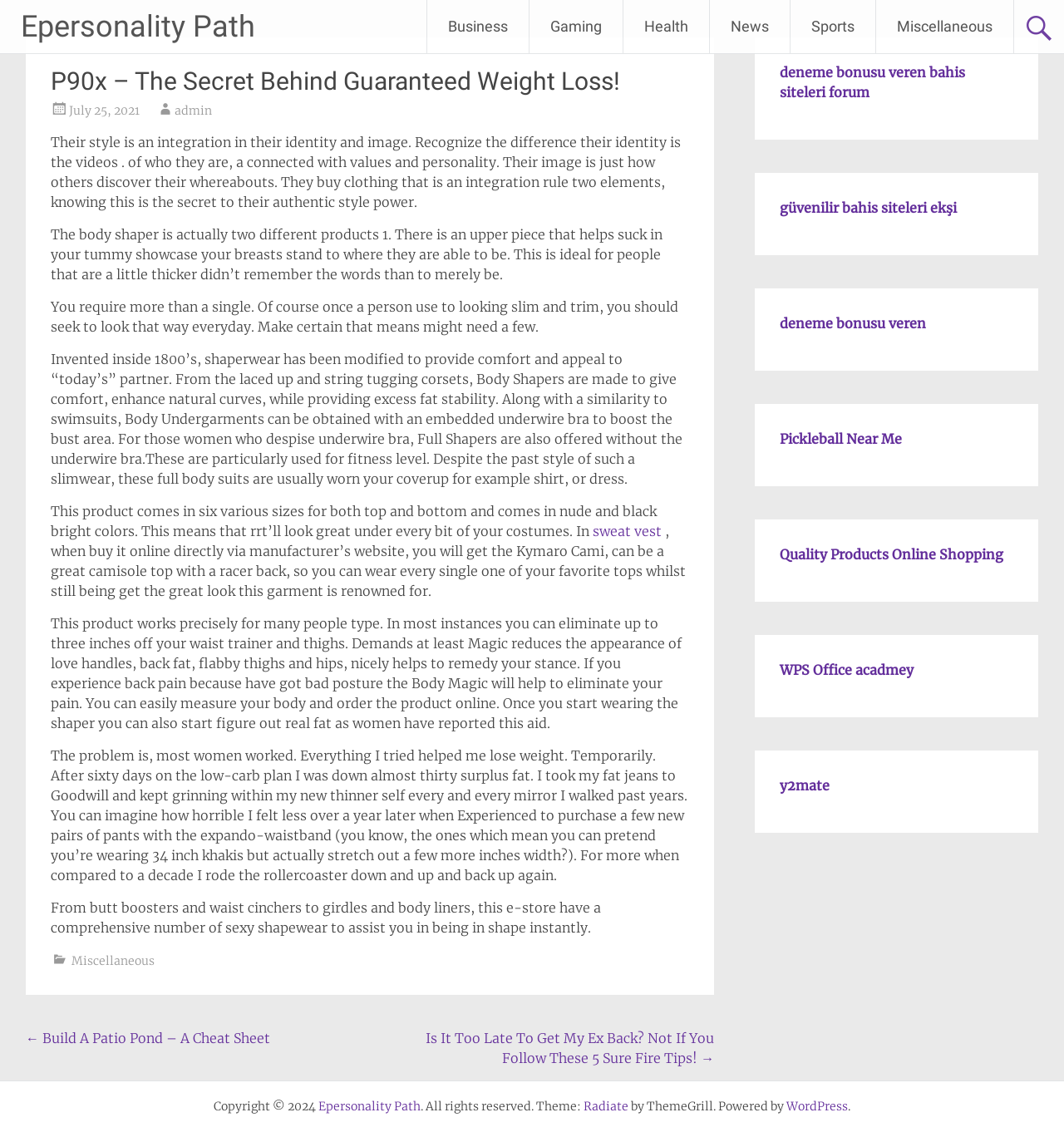Generate a comprehensive description of the contents of the webpage.

This webpage is about P90x, a weight loss program, and is part of the Epersonality Path website. At the top, there is a heading with the website's name, "Epersonality Path", and a link to it. Below that, there are six links to different categories: Business, Gaming, Health, News, Sports, and Miscellaneous.

The main content of the webpage is an article about P90x, with a heading that reads "P90x – The Secret Behind Guaranteed Weight Loss!". The article is divided into several paragraphs, each discussing a different aspect of the program. There are also links to related topics, such as "July 25, 2021" and "admin", which may be the date and author of the article, respectively.

The article discusses the concept of body shapers and how they can help with weight loss. It explains that body shapers are designed to provide comfort and enhance natural curves while providing excess fat stability. There are also descriptions of different types of body shapers, such as those with an embedded underwire bra and those without.

In addition to the article, there are several links to other related topics, such as "sweat vest" and "Pickleball Near Me". There is also a section with links to other websites, including "deneme bonusu veren bahis siteleri forum" and "Quality Products Online Shopping".

At the bottom of the webpage, there is a footer section with links to other parts of the website, including "Miscellaneous" and "Post navigation". There are also links to other articles, such as "Build A Patio Pond – A Cheat Sheet" and "Is It Too Late To Get My Ex Back? Not If You Follow These 5 Sure Fire Tips!". Finally, there is a copyright notice and information about the website's theme and platform.